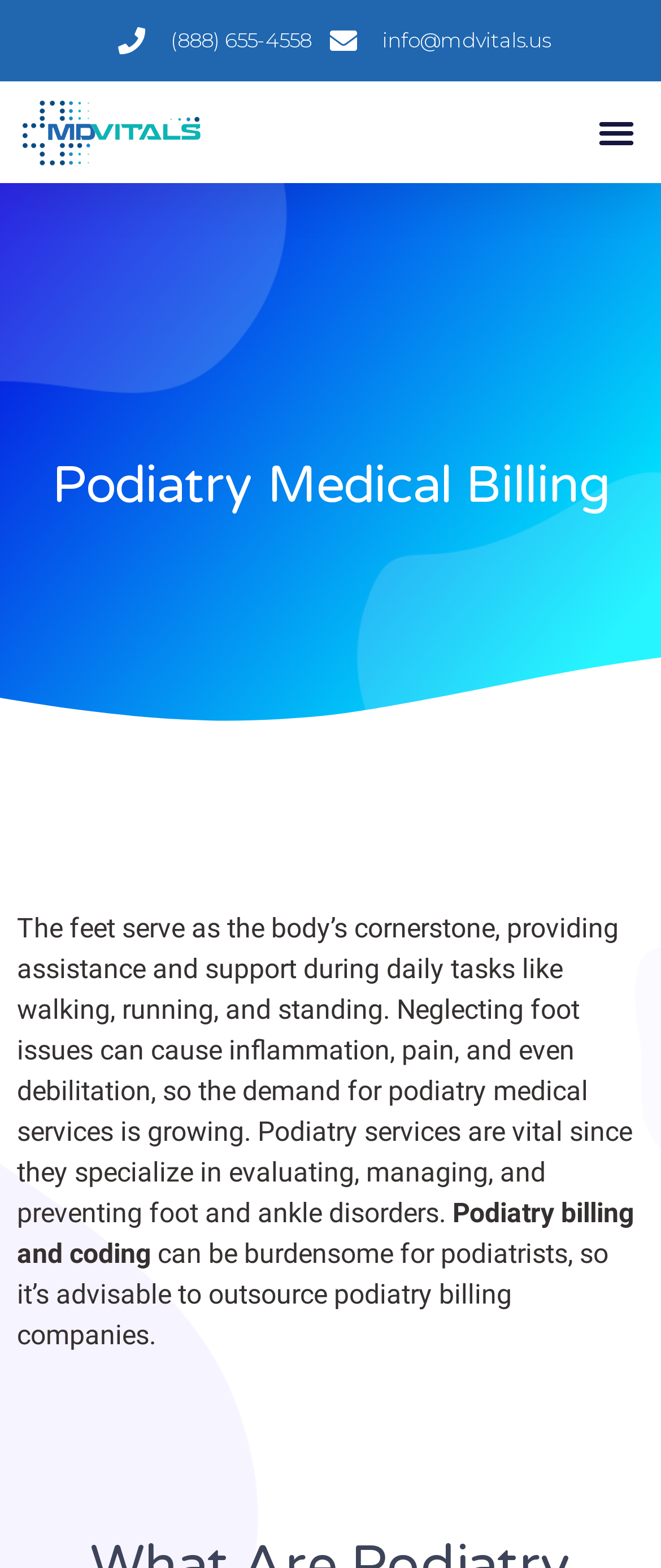What is the phone number on the top?
Analyze the screenshot and provide a detailed answer to the question.

I found the phone number by looking at the top section of the webpage, where I saw a link with the text '(888) 655-4558'. This is likely a contact number for the company or service.